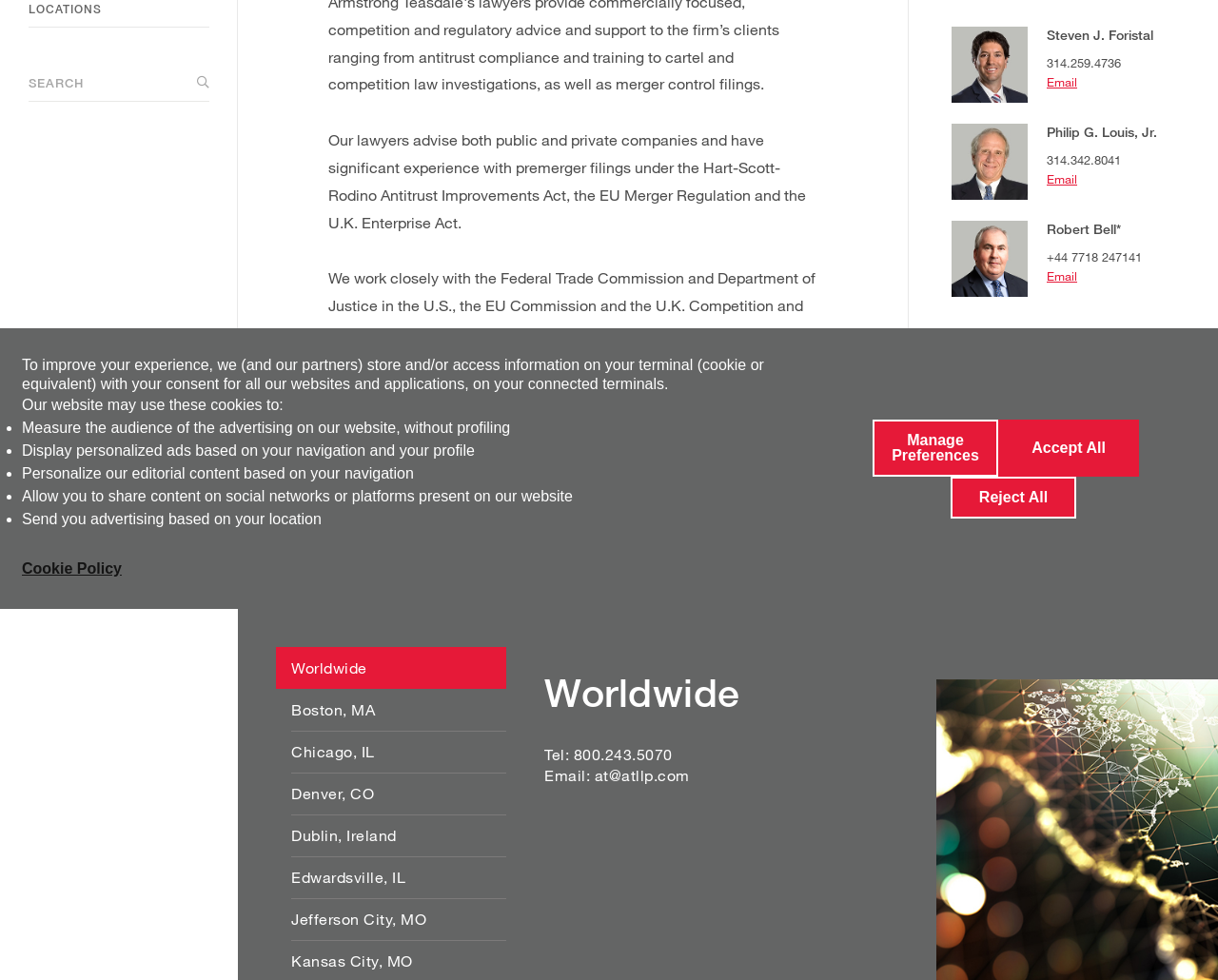Locate the bounding box of the UI element based on this description: "parent_node: Philip G. Louis, Jr.". Provide four float numbers between 0 and 1 as [left, top, right, bottom].

[0.781, 0.126, 0.859, 0.21]